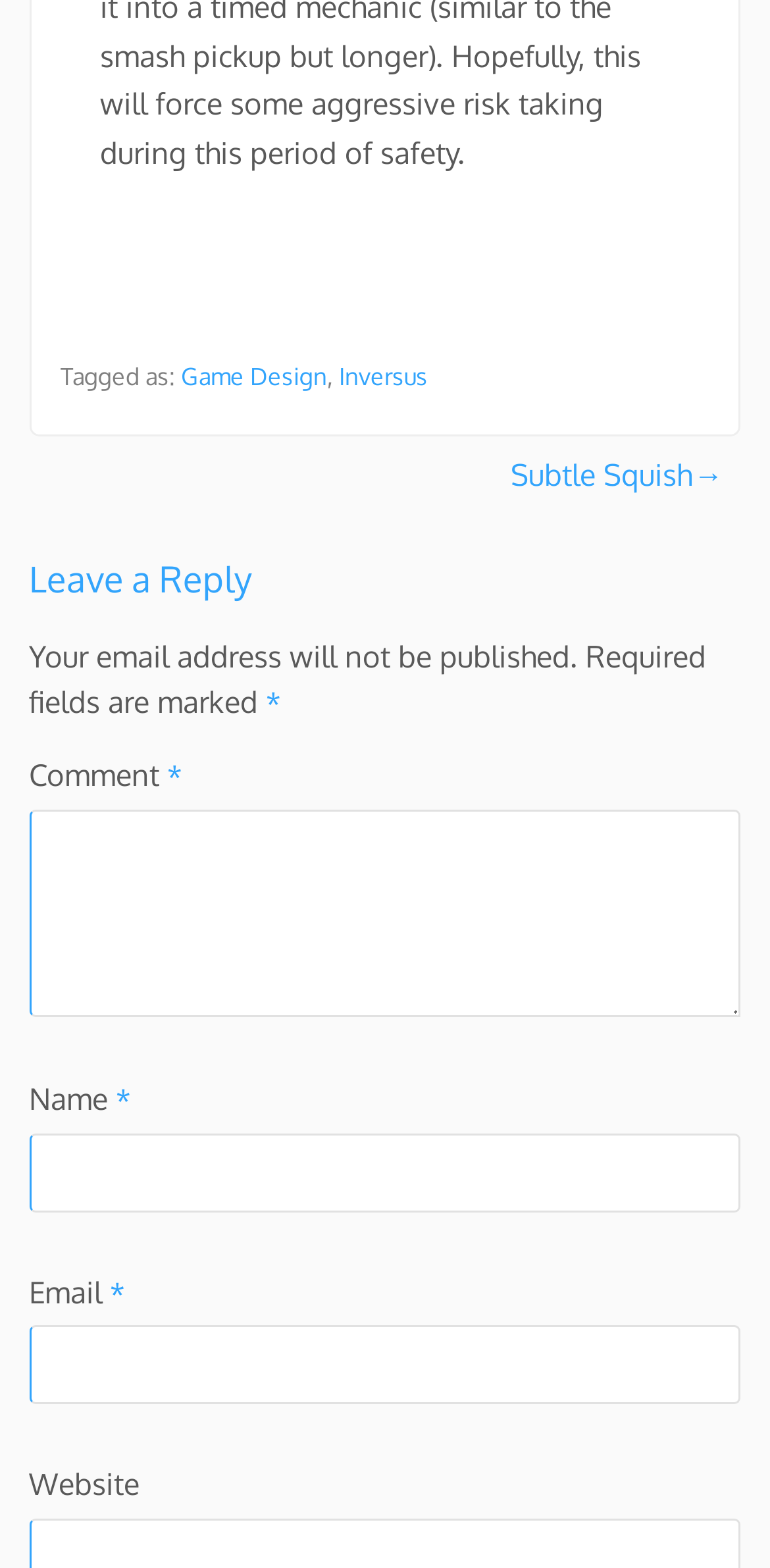Please determine the bounding box of the UI element that matches this description: Subtle Squish. The coordinates should be given as (top-left x, top-left y, bottom-right x, bottom-right y), with all values between 0 and 1.

[0.5, 0.29, 0.939, 0.319]